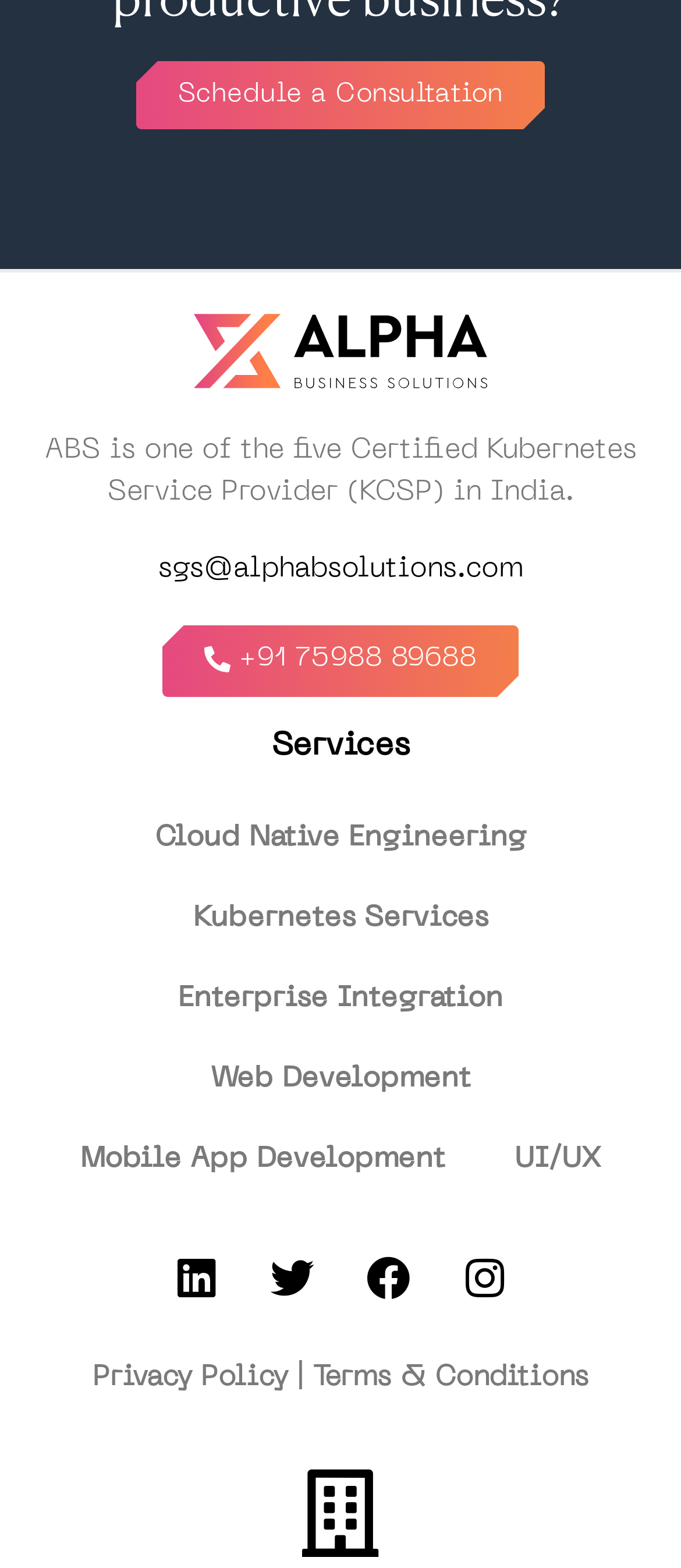Pinpoint the bounding box coordinates of the area that must be clicked to complete this instruction: "View Privacy Policy".

[0.136, 0.87, 0.423, 0.888]